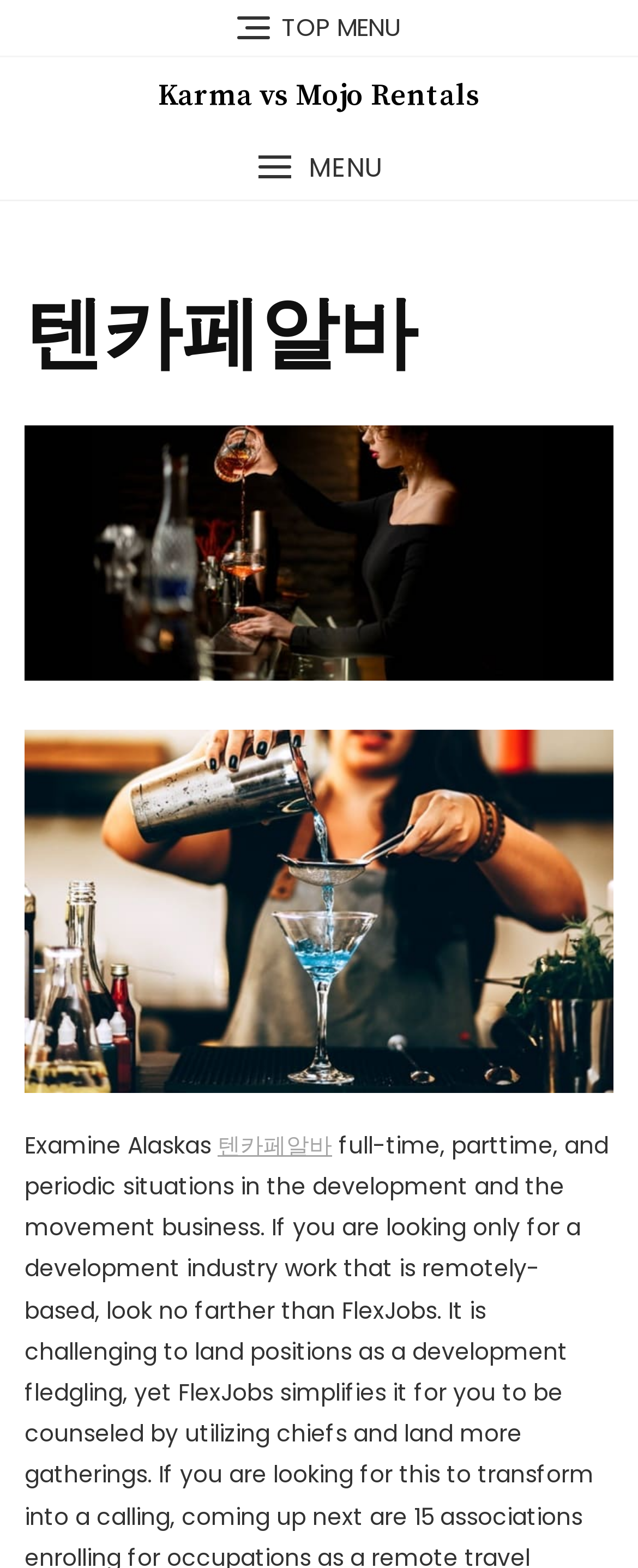Please answer the following question using a single word or phrase: Is the webpage focused on a specific location?

Alaska